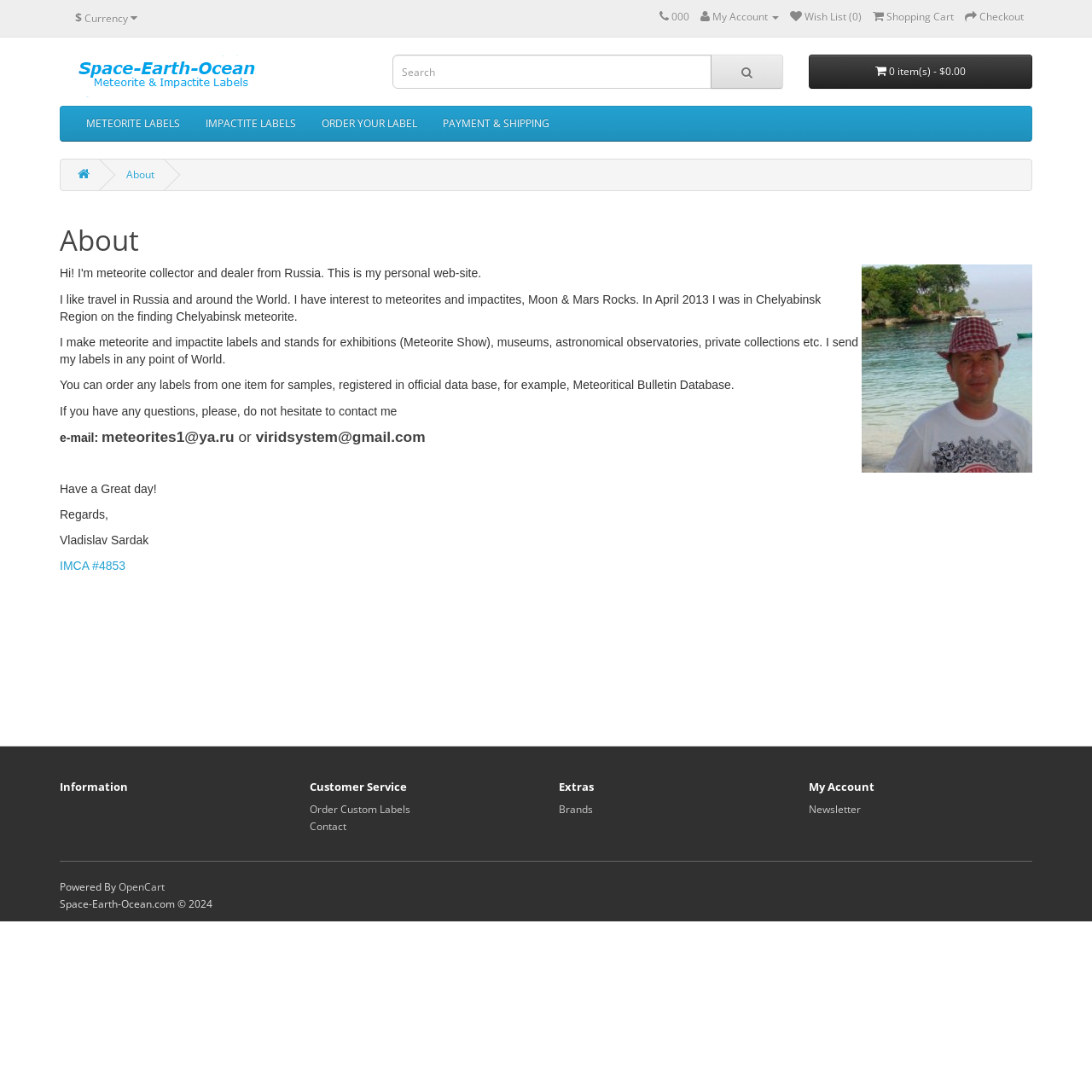What is the purpose of the labels?
Based on the visual content, answer with a single word or a brief phrase.

For exhibitions, museums, and collections